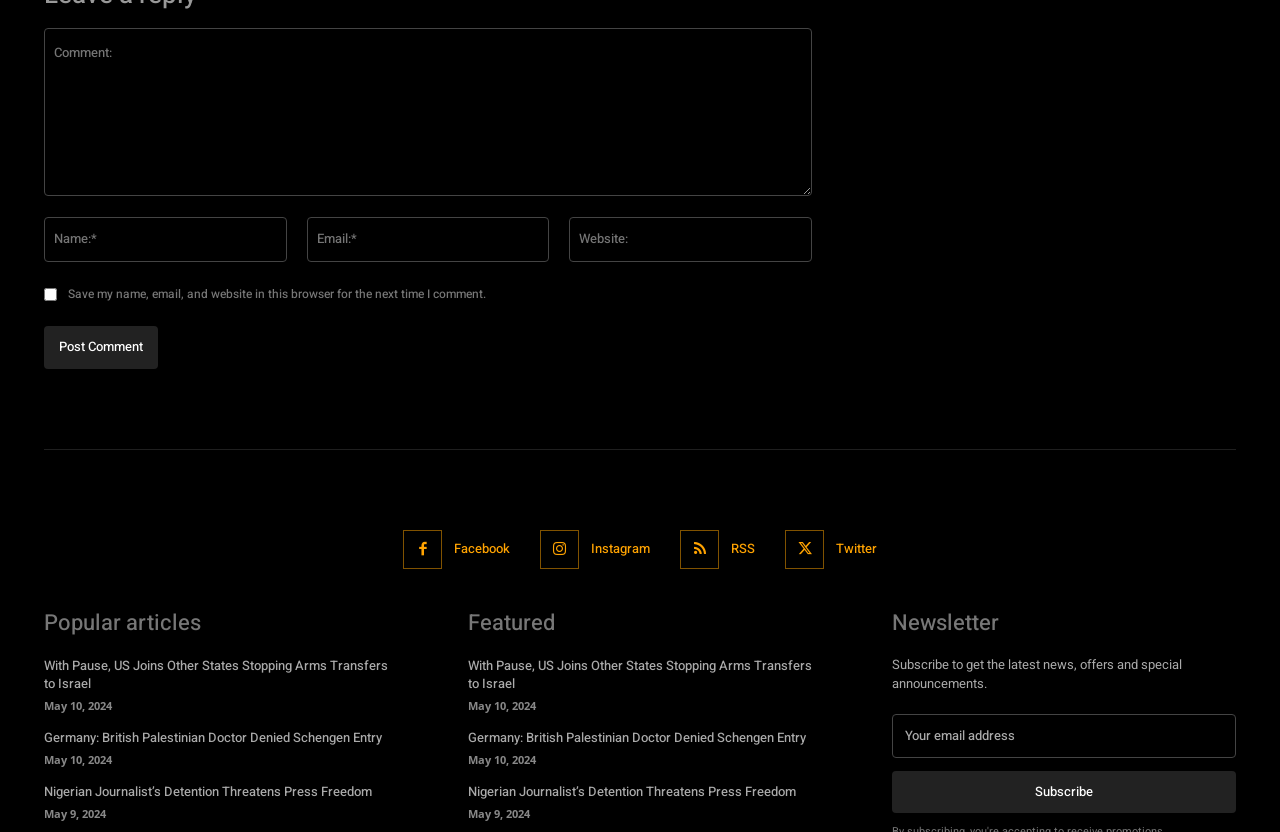Please determine the bounding box coordinates for the UI element described here. Use the format (top-left x, top-left y, bottom-right x, bottom-right y) with values bounded between 0 and 1: Affiliate Disclosure

None